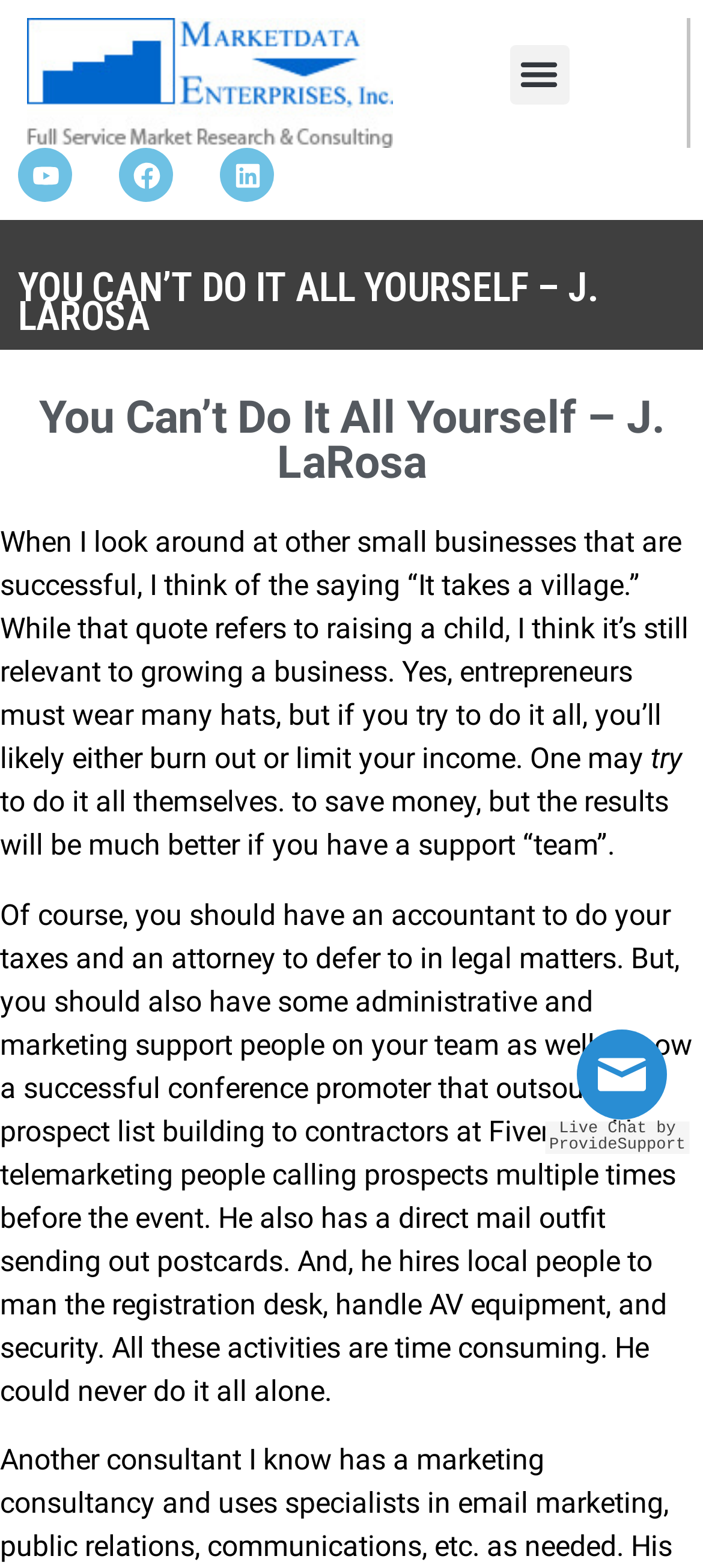Generate the main heading text from the webpage.

YOU CAN’T DO IT ALL YOURSELF – J. LAROSA